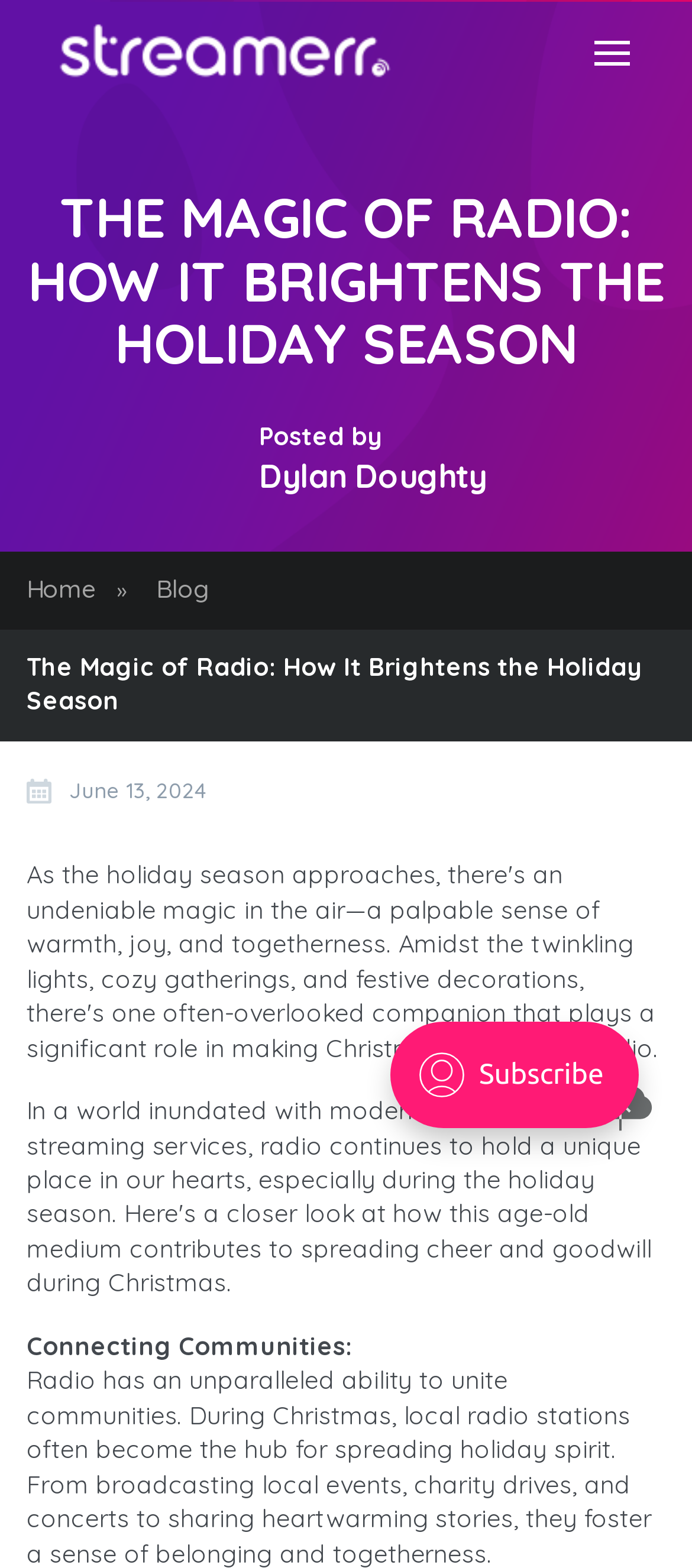What is the purpose of the iframe?
Answer the question with detailed information derived from the image.

The purpose of the iframe can be found by looking at its description, which is 'portal-trigger'. This suggests that the iframe is used to trigger a portal or a gateway to another webpage or section.